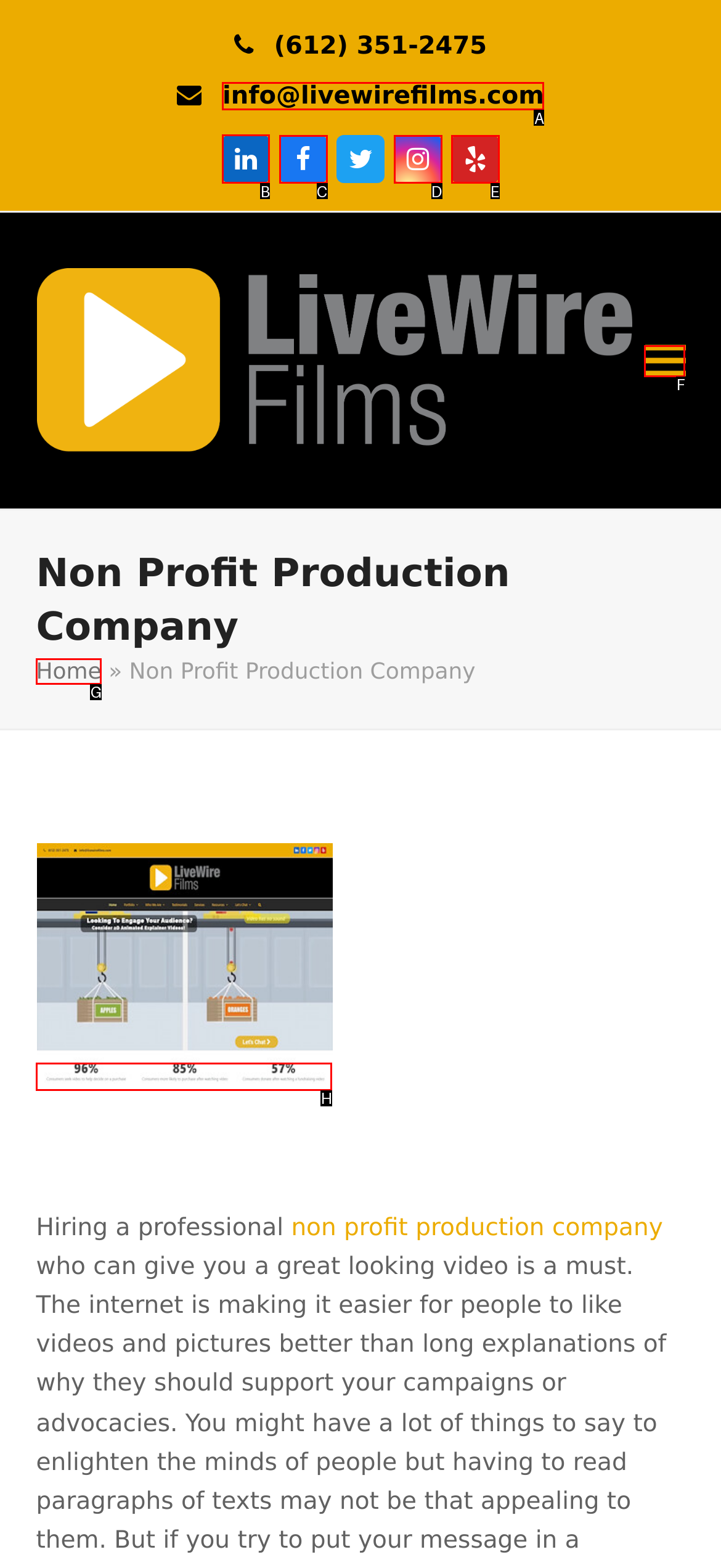Determine which HTML element should be clicked for this task: Visit the company's LinkedIn page
Provide the option's letter from the available choices.

B